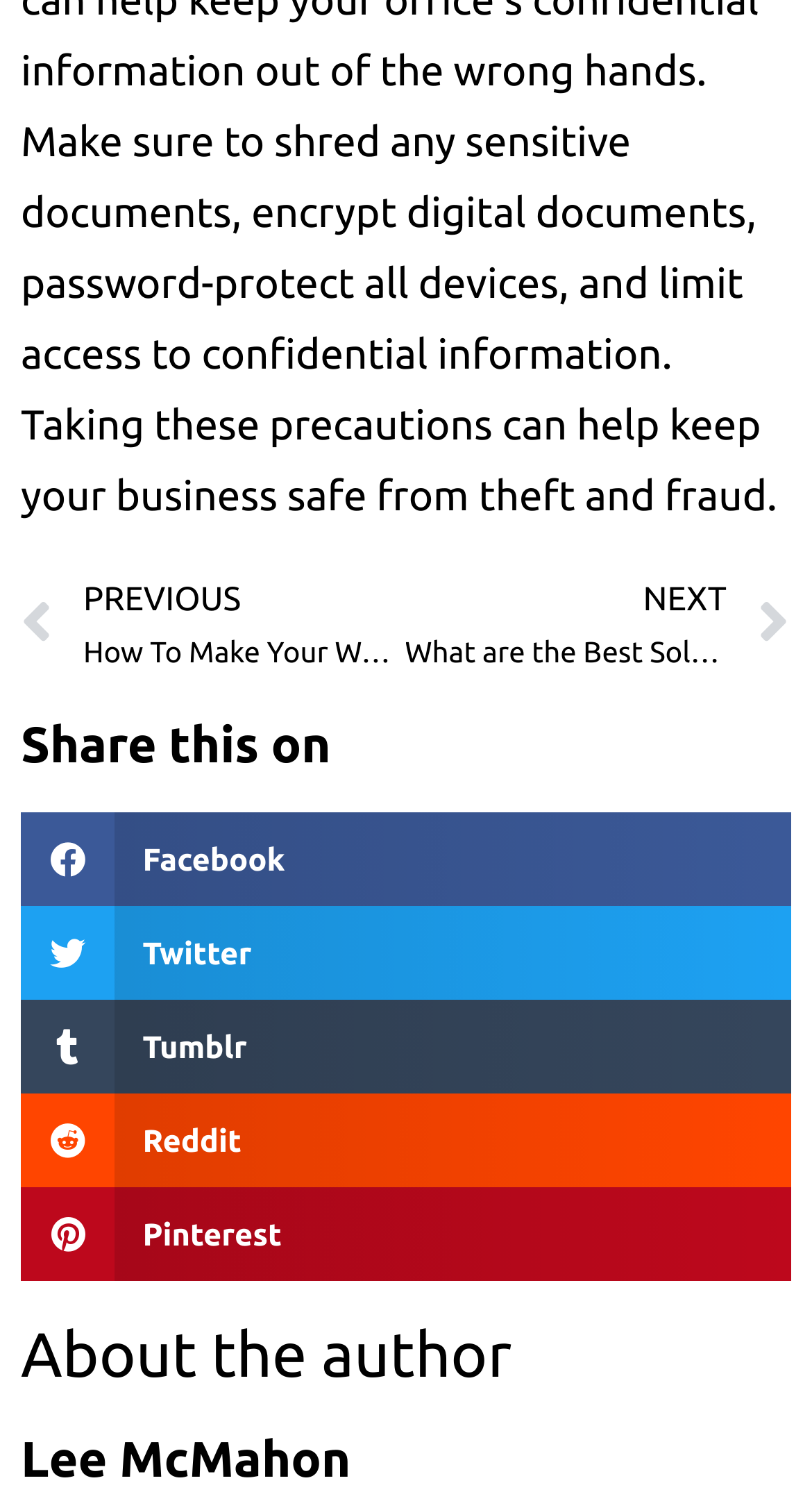What is the next article about?
Observe the image and answer the question with a one-word or short phrase response.

What are the Best Solutions for Lack of Creativity in Employees?